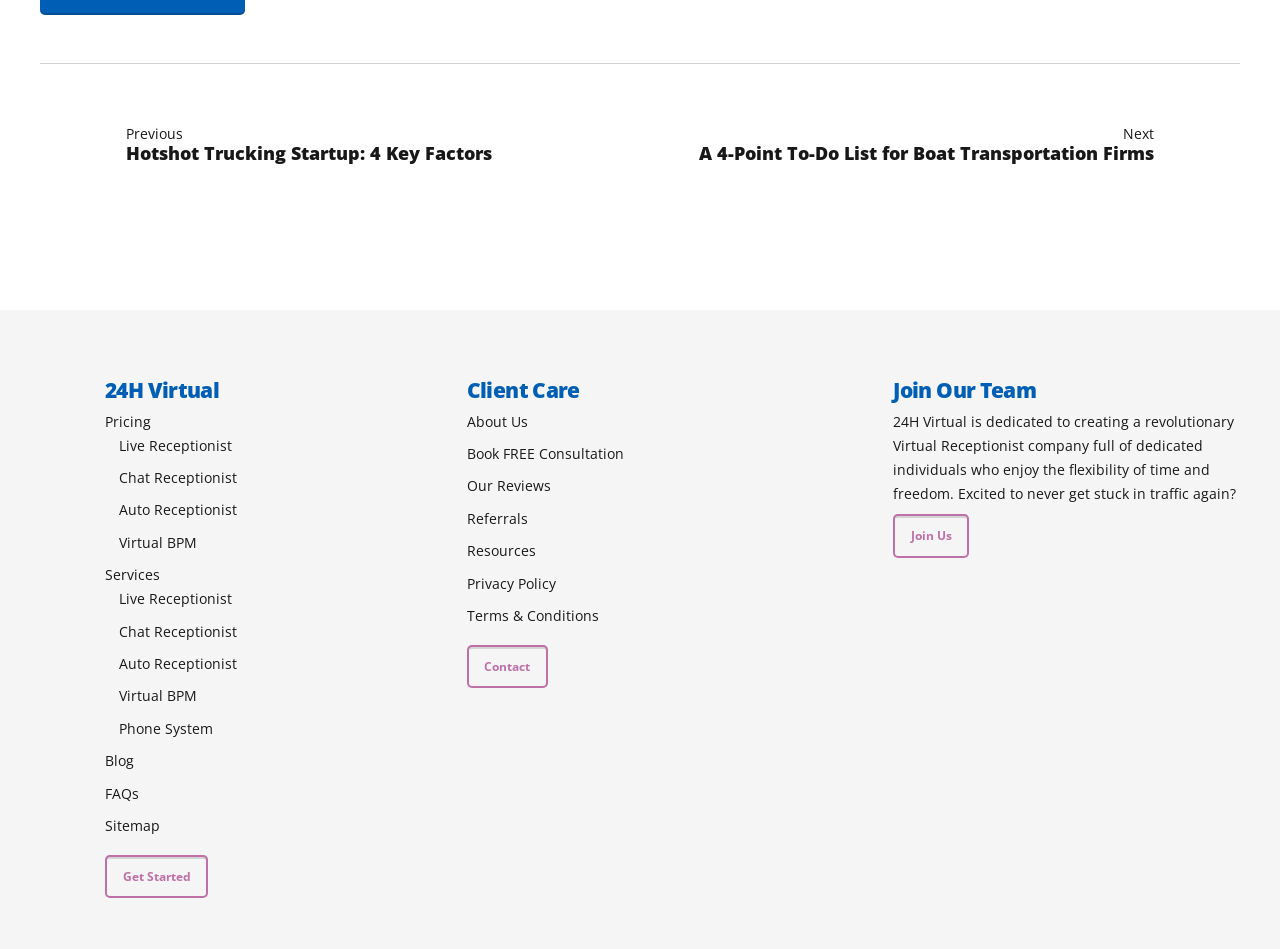Identify the bounding box coordinates of the section that should be clicked to achieve the task described: "Read the article posted on June 8, 2021".

None